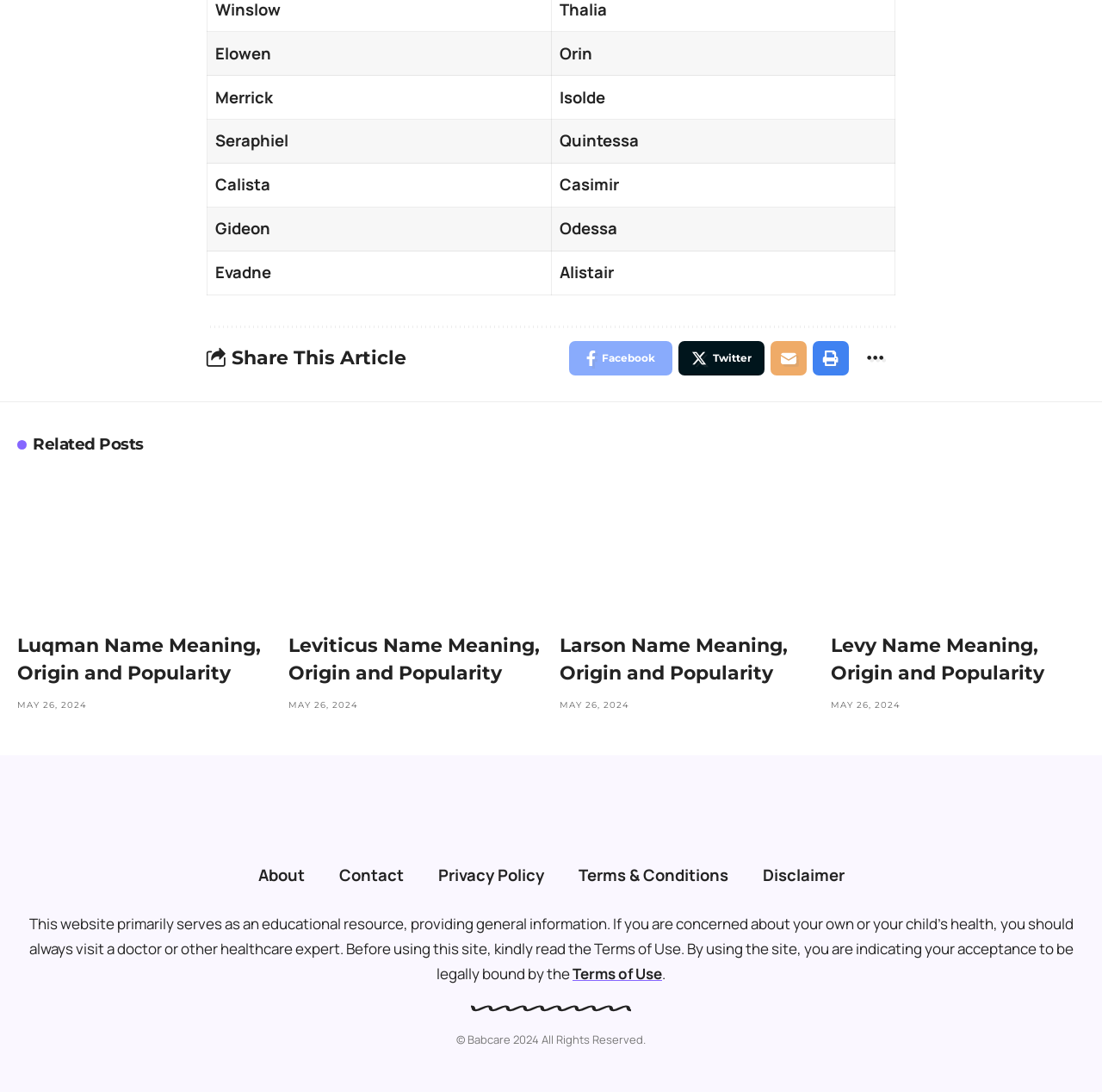Analyze the image and answer the question with as much detail as possible: 
What can be shared on social media?

The presence of social media sharing links, such as 'Share on Facebook', 'Share on Twitter', and 'Email', suggests that the article on this webpage can be shared on social media platforms.